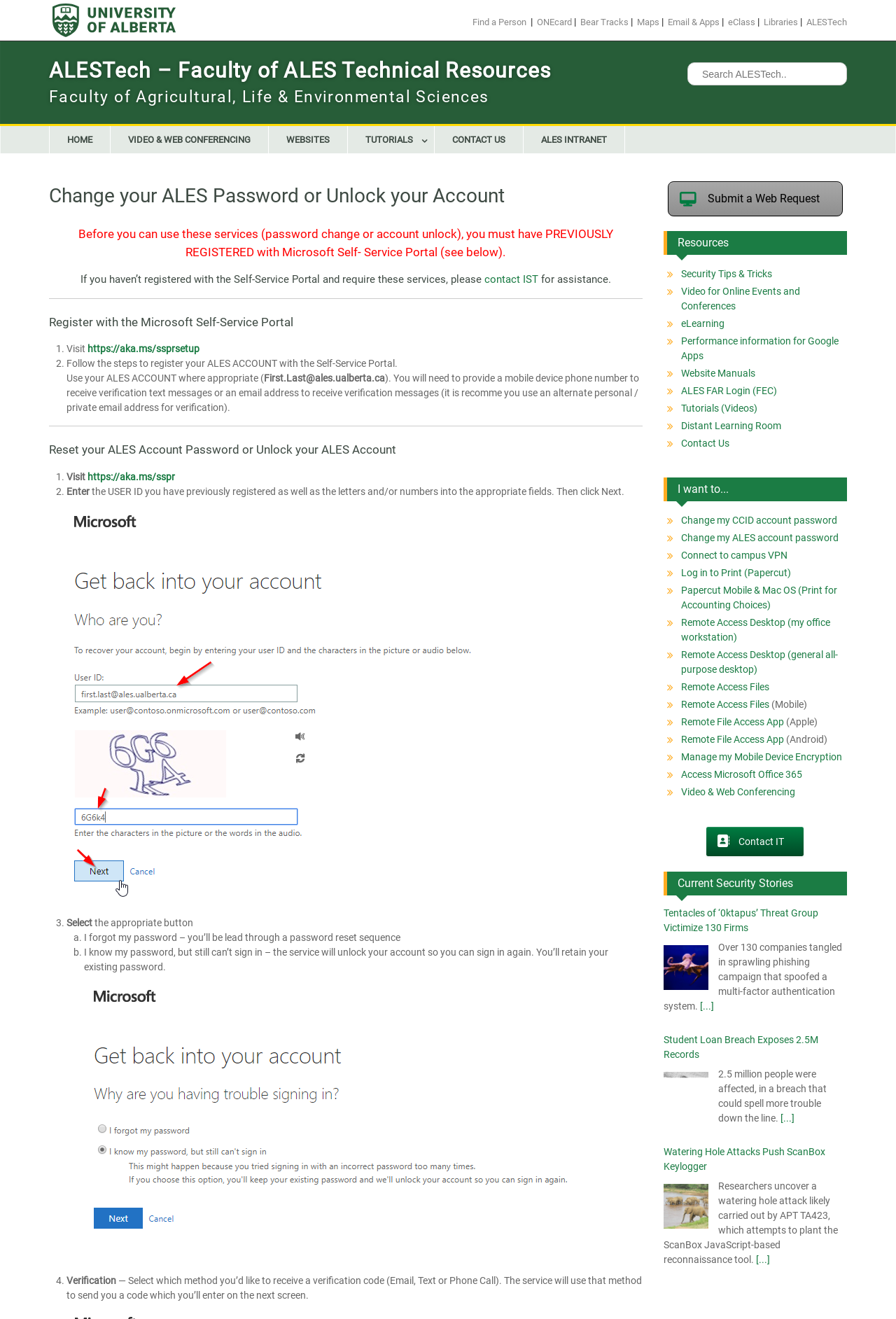Pinpoint the bounding box coordinates of the element to be clicked to execute the instruction: "Search for something".

[0.767, 0.047, 0.945, 0.065]